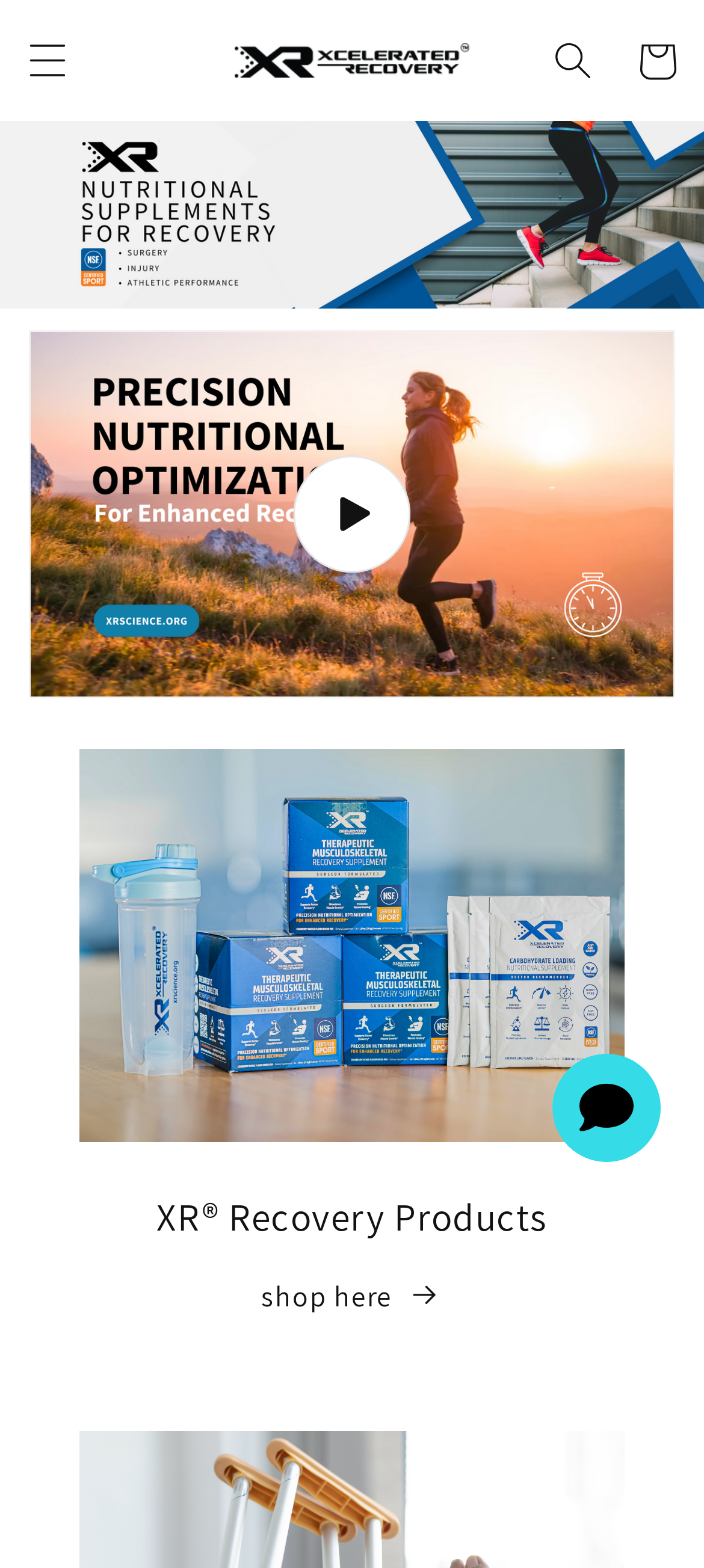What is above the 'XR Recovery Products' heading?
Refer to the image and provide a concise answer in one word or phrase.

A video